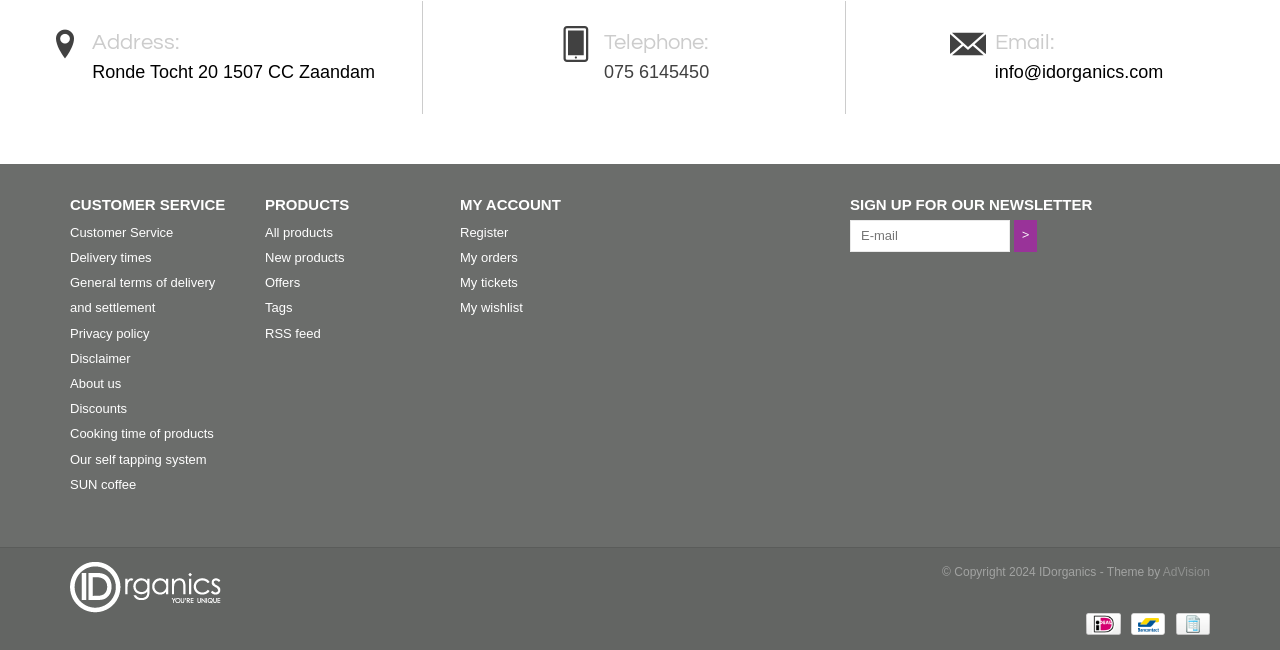Kindly determine the bounding box coordinates for the clickable area to achieve the given instruction: "Subscribe to the newsletter".

[0.664, 0.338, 0.789, 0.387]